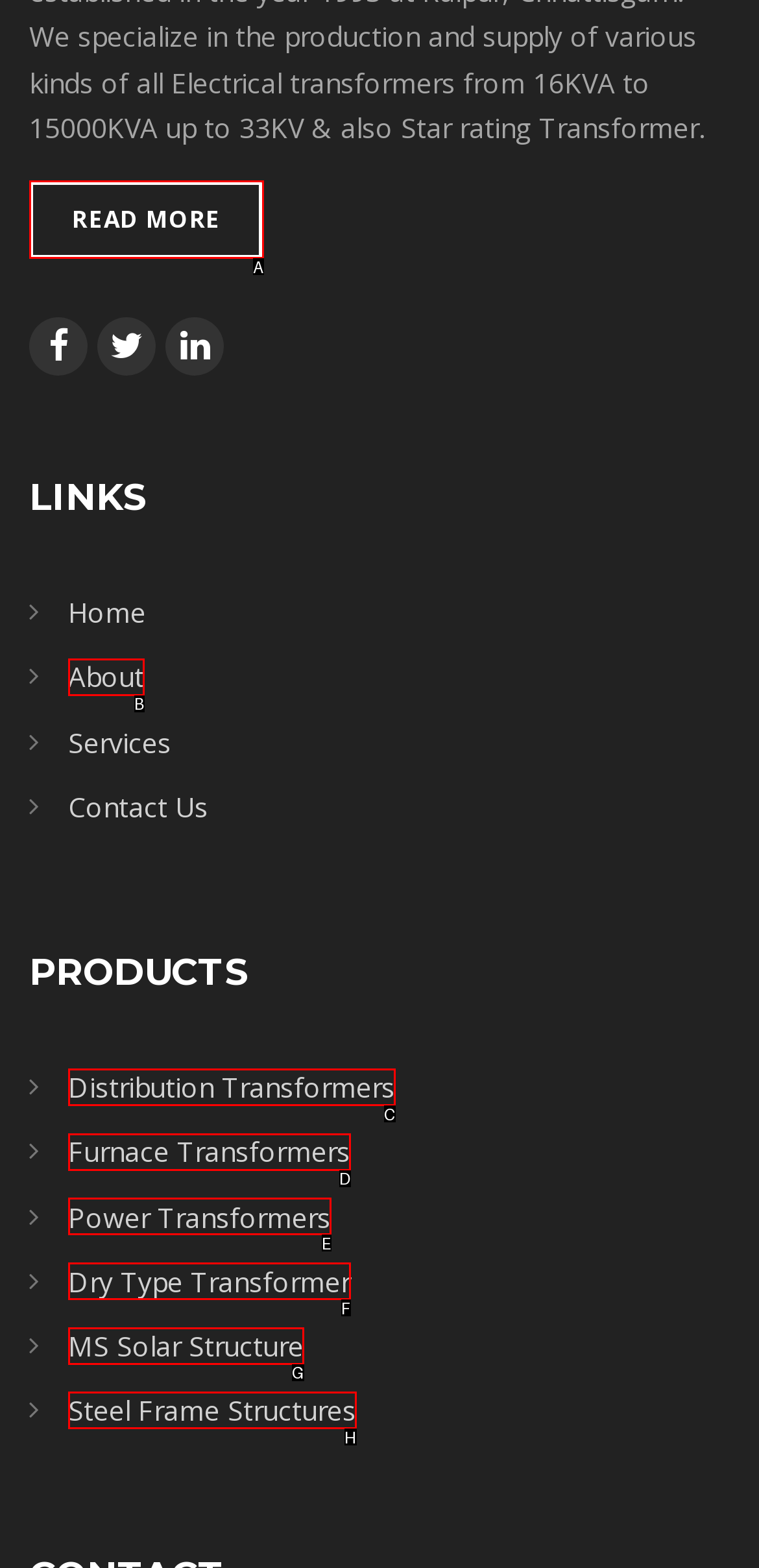Find the option that aligns with: About
Provide the letter of the corresponding option.

B